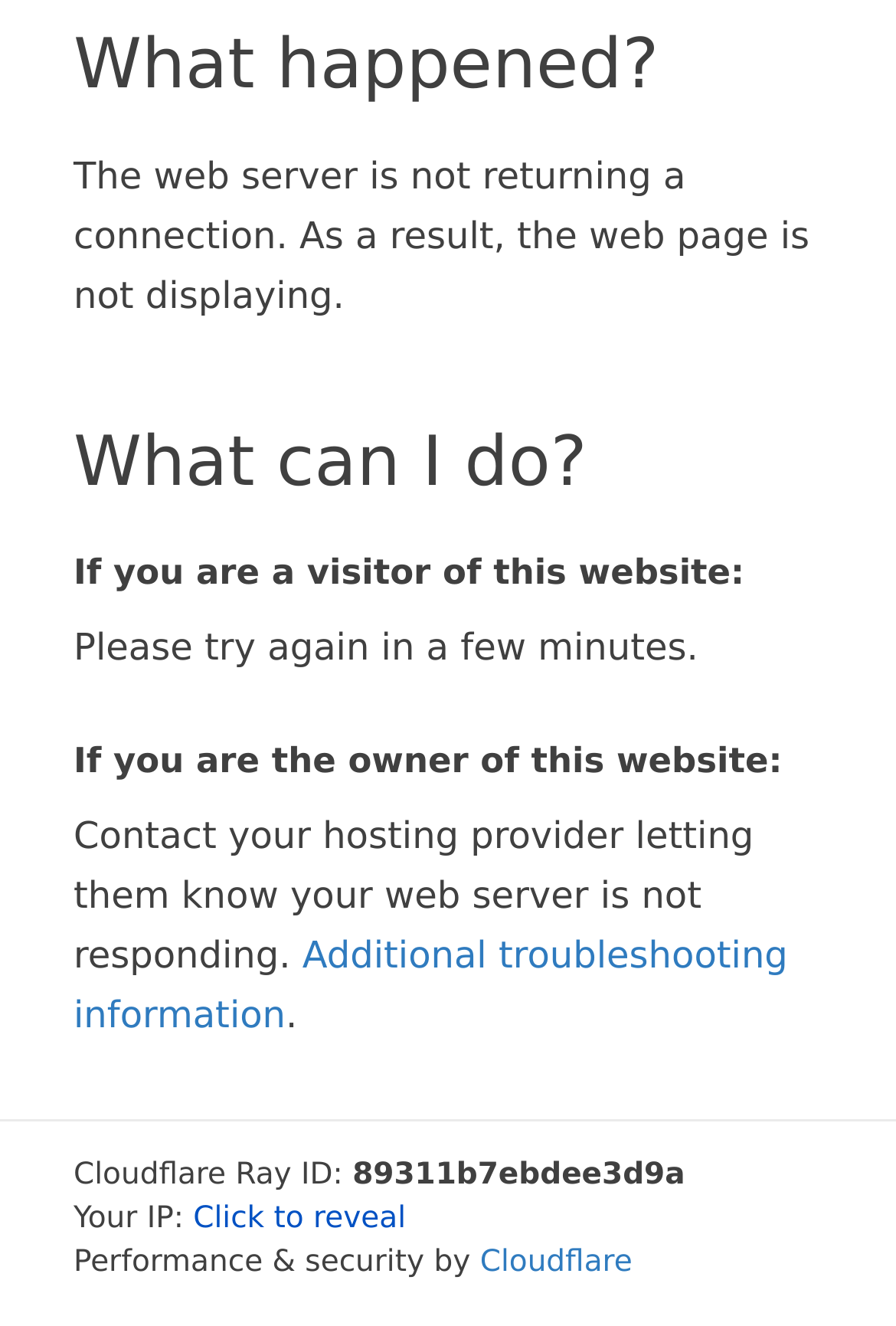What is the purpose of the 'Click to reveal' button?
With the help of the image, please provide a detailed response to the question.

The 'Click to reveal' button is likely used to reveal the user's IP address, as it is located next to the StaticText element with the text 'Your IP:'